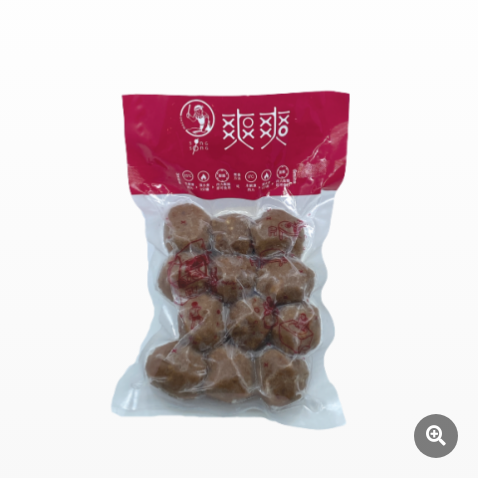Using the information in the image, give a detailed answer to the following question: What is the texture of the meatballs?

The question asks about the texture of the meatballs. The caption describes the meatballs as 'springy and juicy', which directly answers the question.